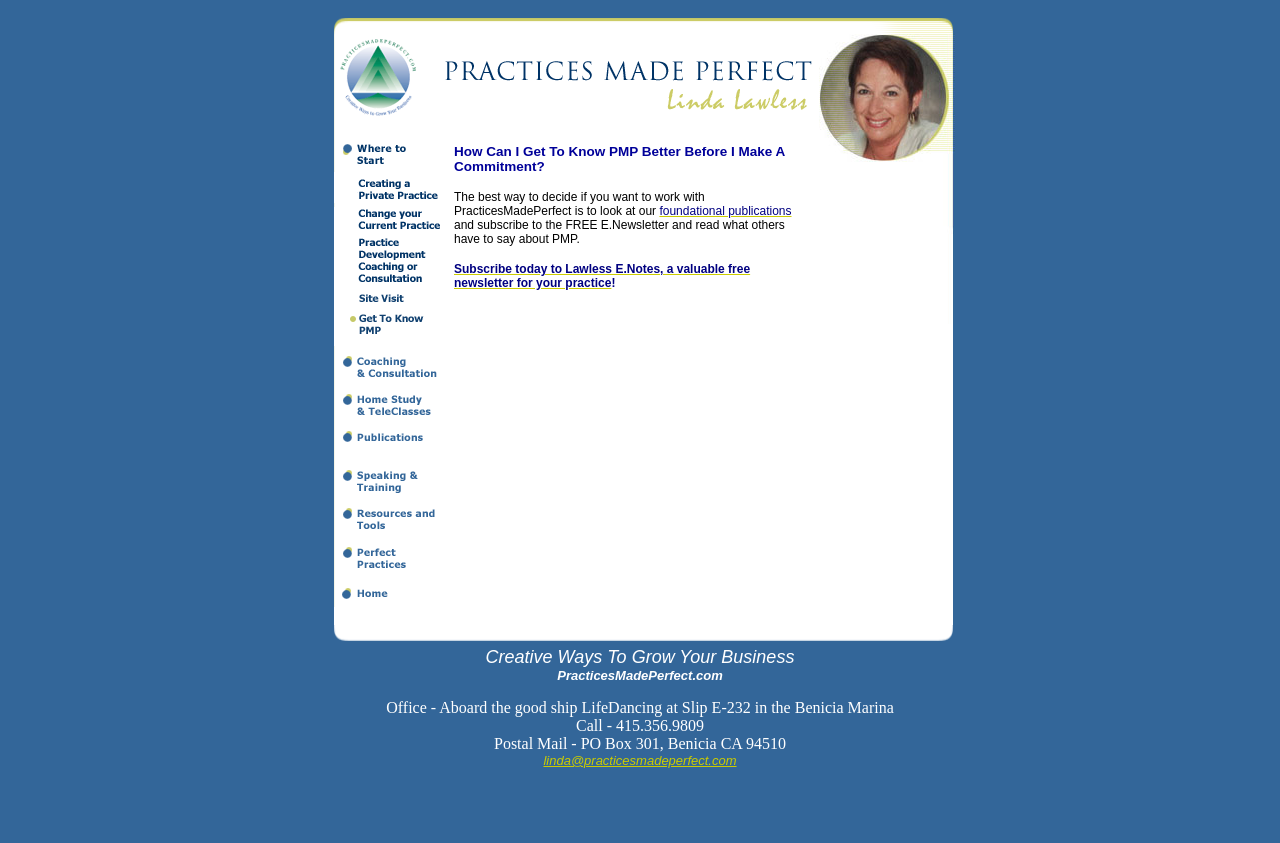Find and indicate the bounding box coordinates of the region you should select to follow the given instruction: "View foundational publications".

[0.515, 0.242, 0.618, 0.259]